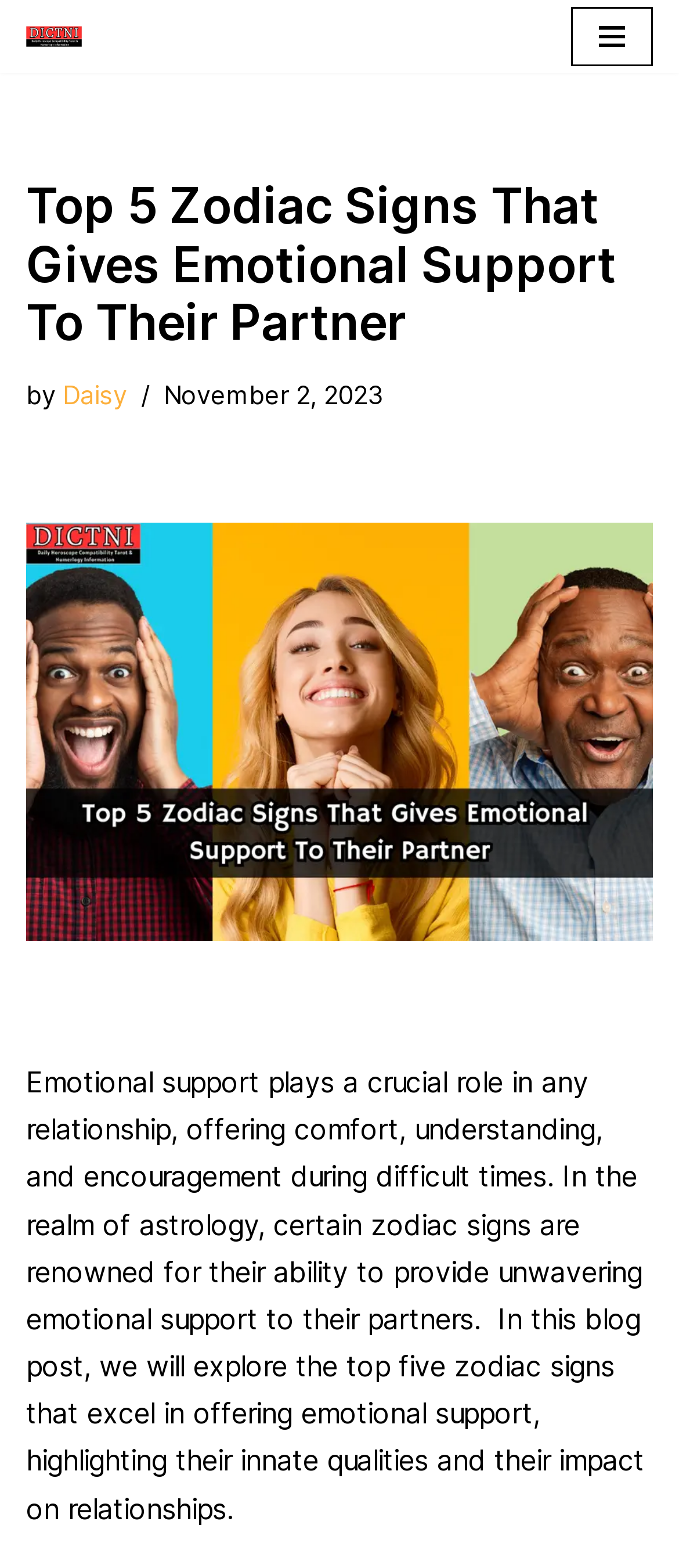Provide a thorough description of the webpage you see.

The webpage is about the top 5 zodiac signs that provide emotional support to their partners. At the top left of the page, there is a link to skip to the content. Next to it, on the top left, is a link to the website's homepage, "Dictni - Daily Horoscope Compatibility Tarot & Numerology Information". On the top right, there is a navigation menu button.

Below the navigation menu button, there is a heading that reads "Top 5 Zodiac Signs That Gives Emotional Support To Their Partner". Underneath the heading, there is a byline that says "by Daisy" and a timestamp that indicates the article was published on November 2, 2023.

Further down, there is a large image related to the topic of zodiac signs and emotional support. Below the image, there is a paragraph of text that explains the importance of emotional support in relationships and introduces the topic of the article, which is to explore the top 5 zodiac signs that excel in offering emotional support to their partners.